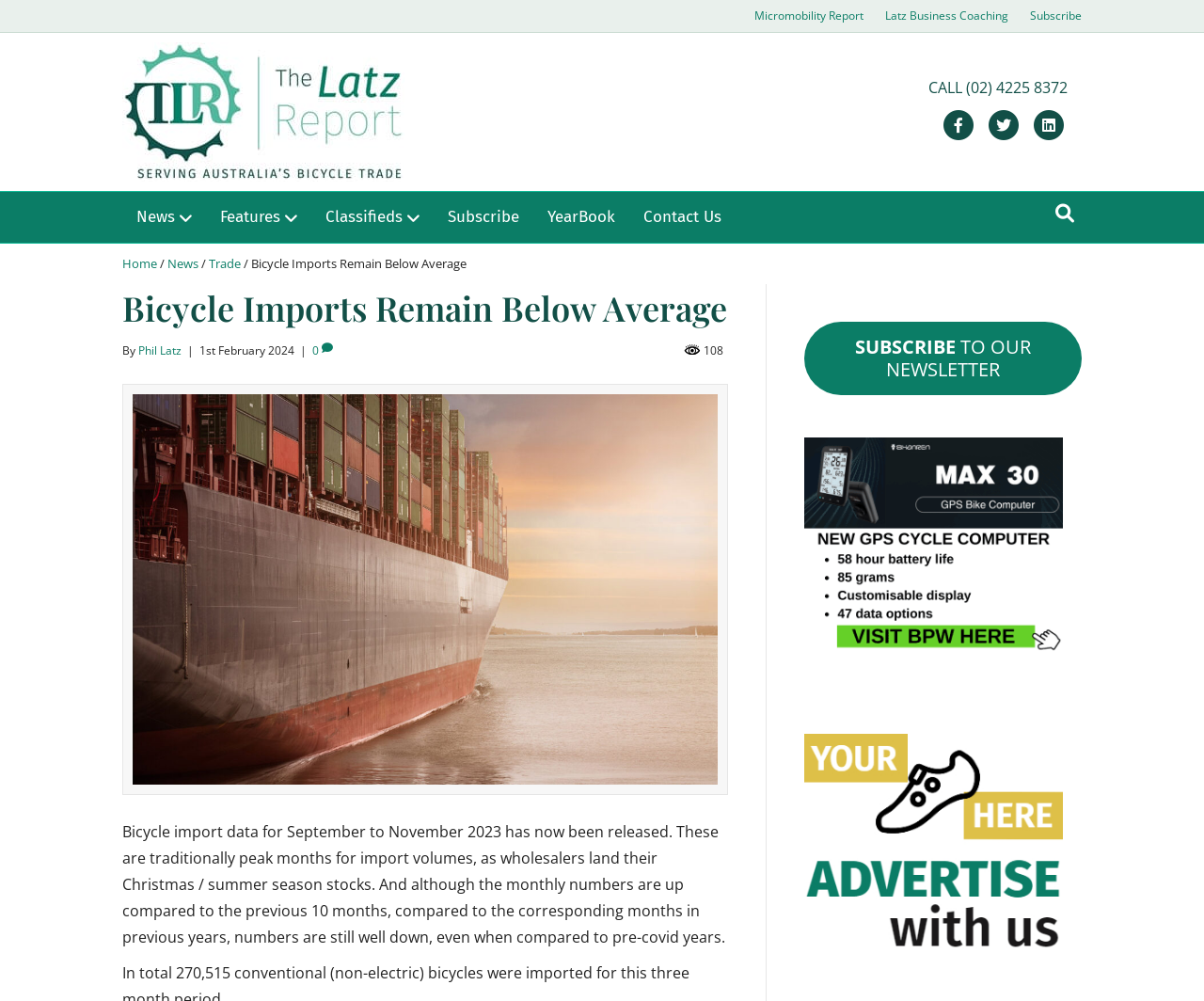Please find and generate the text of the main header of the webpage.

Bicycle Imports Remain Below Average